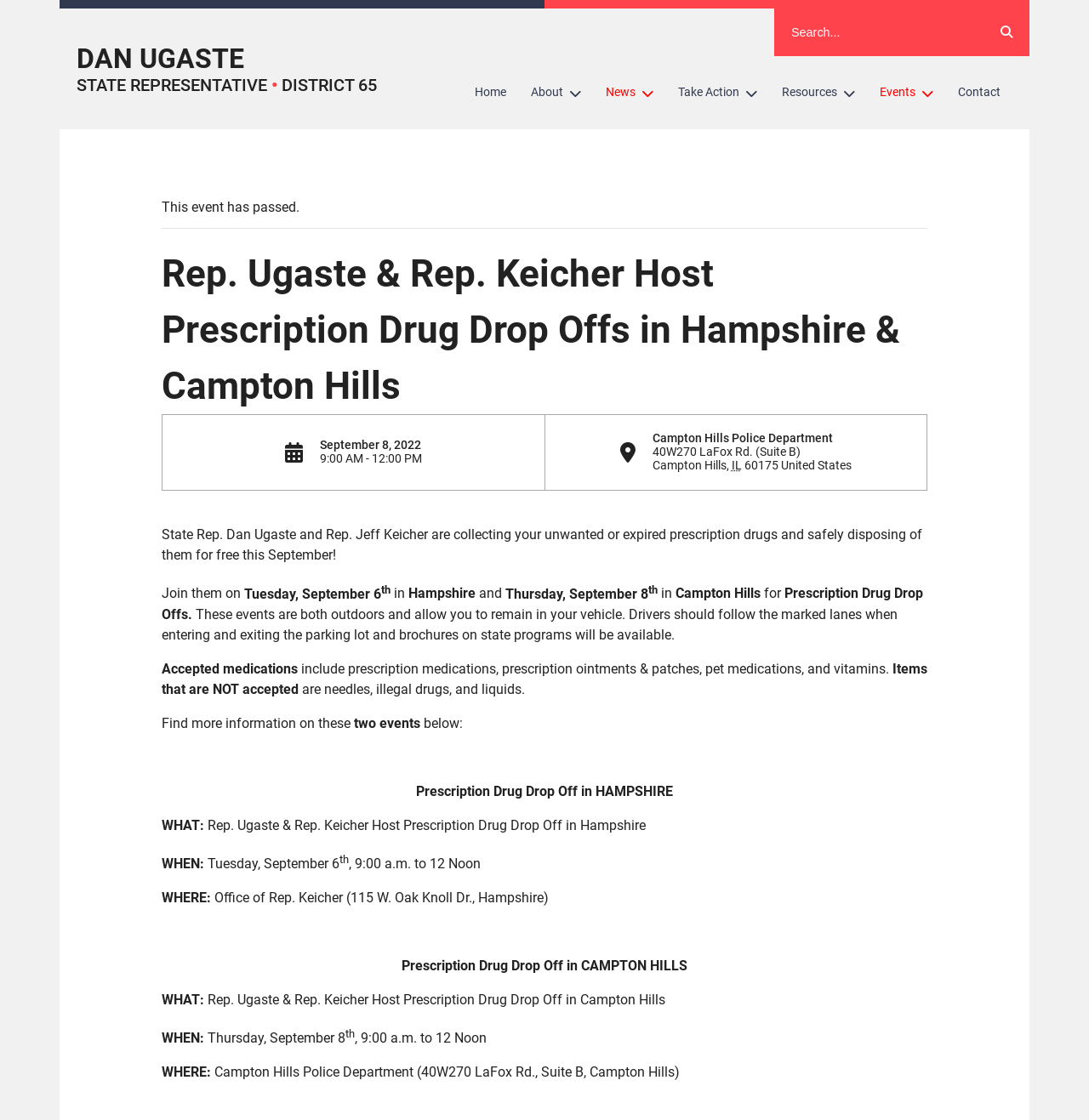Please predict the bounding box coordinates of the element's region where a click is necessary to complete the following instruction: "View FOOD options". The coordinates should be represented by four float numbers between 0 and 1, i.e., [left, top, right, bottom].

None